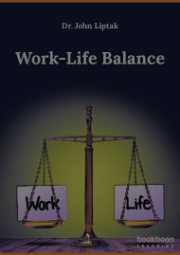Explain what the image portrays in a detailed manner.

The image features the cover of the eBook titled "Work-Life Balance" authored by Dr. John Liptak. The design visually represents the concept of balance, showcasing a scale with the words "Work" and "Life" on either side. This imagery emphasizes the importance of achieving harmony between professional responsibilities and personal life. The background is a gradient that transitions from dark to light, enhancing the focus on the central scale. The book is published by Bookboon, as indicated in the lower corner, making it accessible for readers seeking to improve their work-life dynamics.